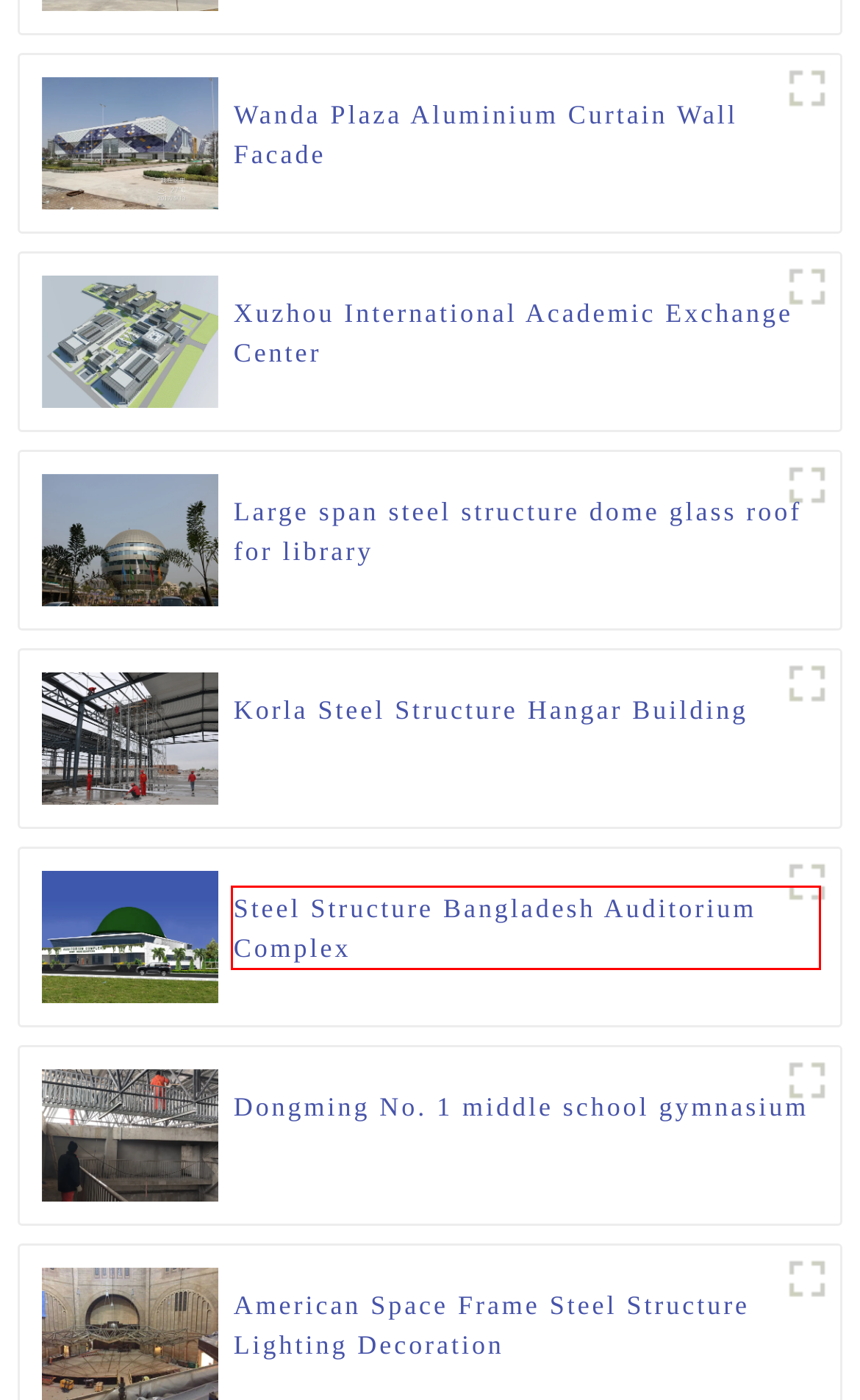Consider the screenshot of a webpage with a red bounding box around an element. Select the webpage description that best corresponds to the new page after clicking the element inside the red bounding box. Here are the candidates:
A. China American Space Frame Steel Structure Lighting Decoration manufacturers and suppliers | HJZC
B. China Xuzhou International Academic Exchange Center manufacturers and suppliers | HJZC
C. China Dongming No. 1 middle school gymnasium manufacturers and suppliers | HJZC
D. China Large span steel structure dome glass roof for library manufacturers and suppliers | HJZC
E. China Korla Steel Structure Hangar Building manufacturers and suppliers | HJZC
F. China Steel Structure Bangladesh Auditorium Complex manufacturers and suppliers | HJZC
G. China Wanda Plaza Aluminium Curtain Wall Facade manufacturers and suppliers | HJZC
H. China China University of Mining and Technology Training Stadium manufacturers and suppliers | HJZC

F